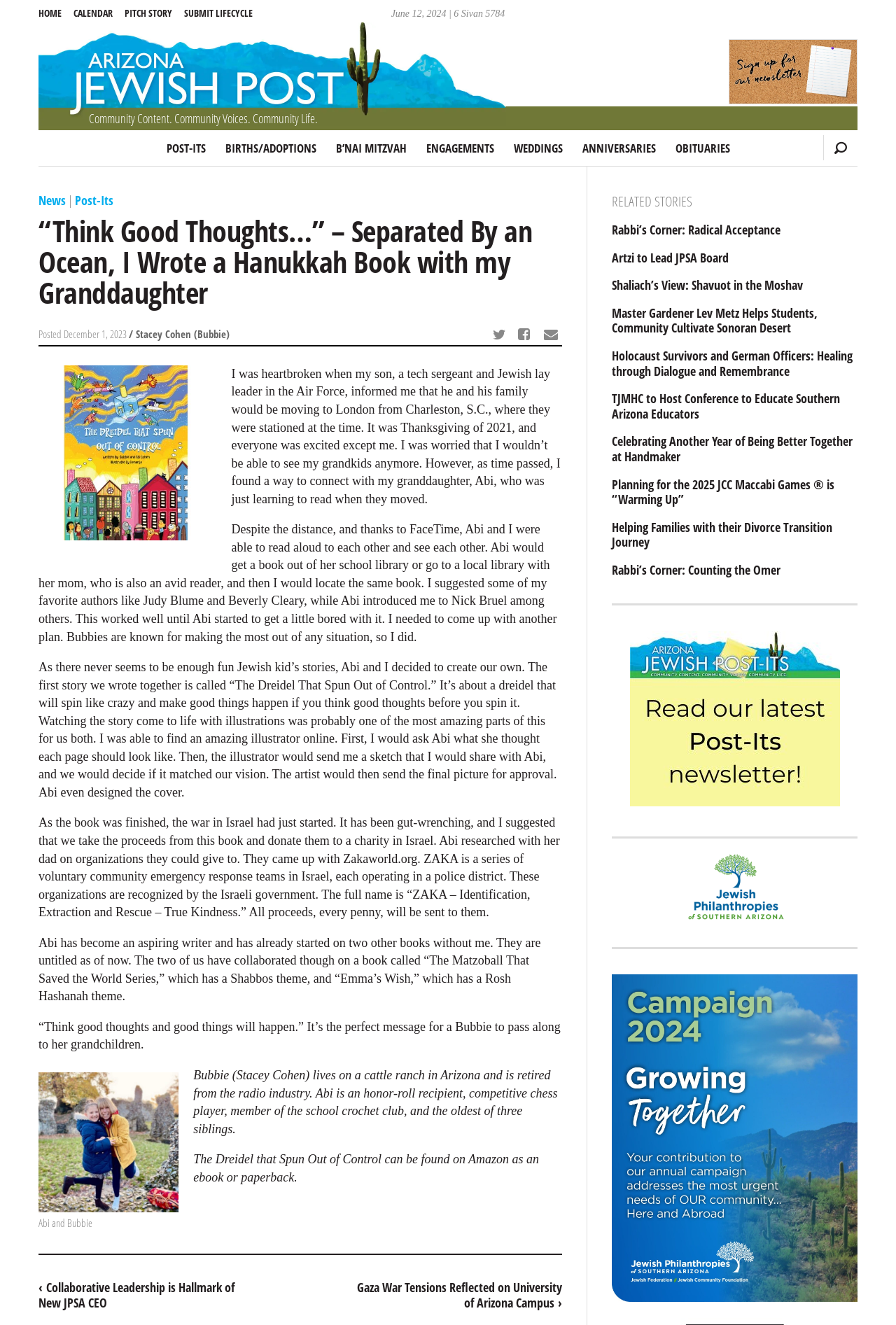Please determine the bounding box coordinates of the clickable area required to carry out the following instruction: "Visit the website jfsa.org". The coordinates must be four float numbers between 0 and 1, represented as [left, top, right, bottom].

[0.749, 0.633, 0.891, 0.715]